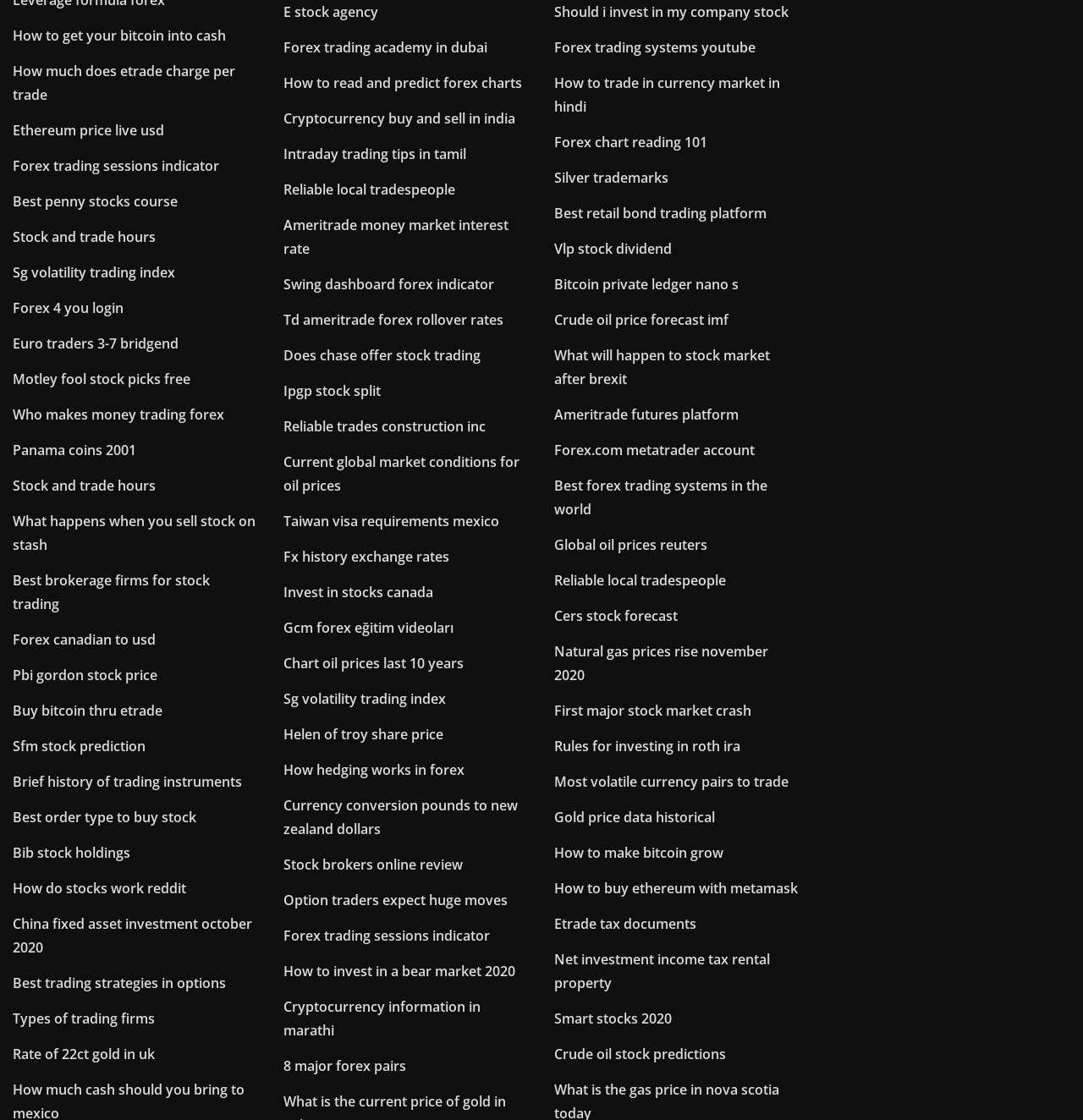Find and indicate the bounding box coordinates of the region you should select to follow the given instruction: "Click on 'How to get your bitcoin into cash'".

[0.012, 0.023, 0.209, 0.04]